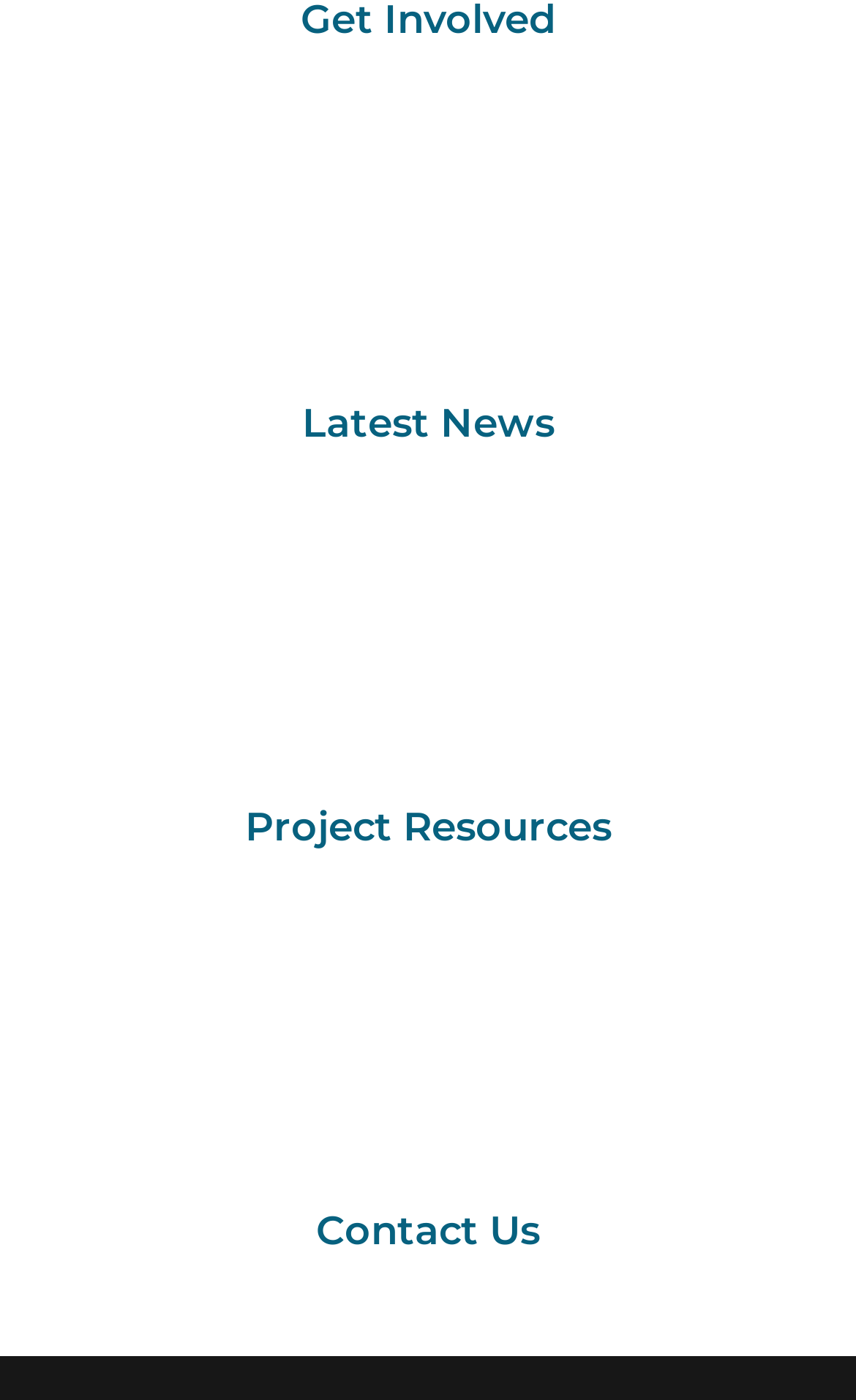What is the last link on the page?
Using the visual information from the image, give a one-word or short-phrase answer.

Contact Us